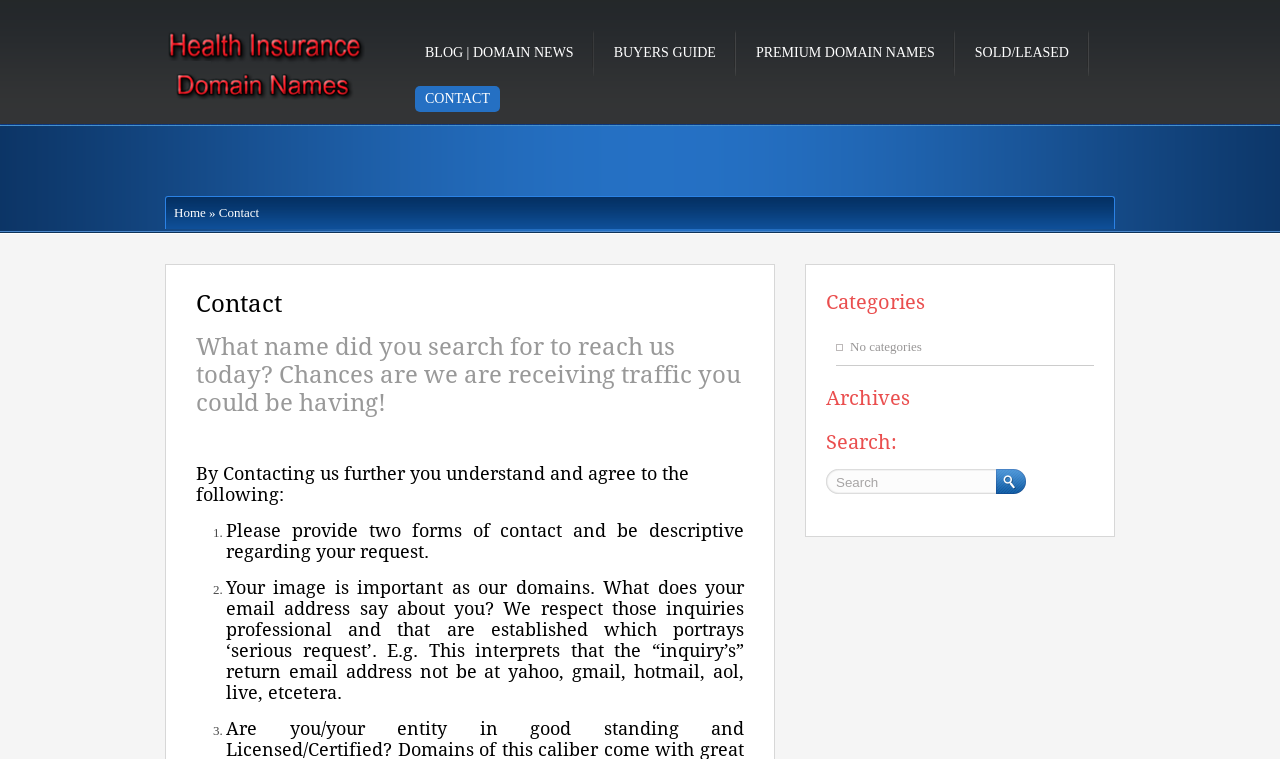Locate the coordinates of the bounding box for the clickable region that fulfills this instruction: "Go to the 'BLOG | DOMAIN NEWS' page".

[0.324, 0.053, 0.456, 0.087]